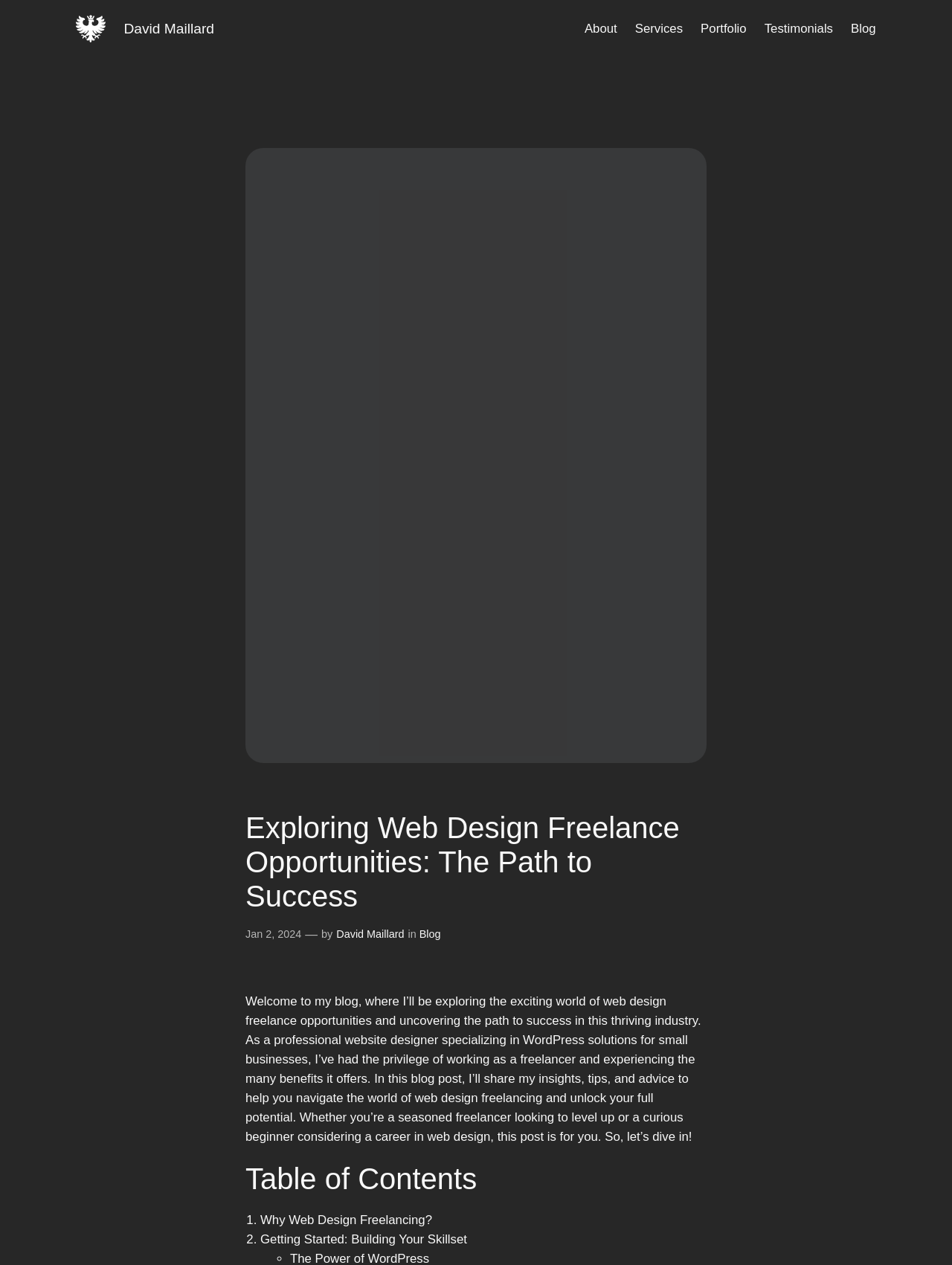Please specify the bounding box coordinates of the region to click in order to perform the following instruction: "Read the blog post by David Maillard".

[0.258, 0.786, 0.736, 0.904]